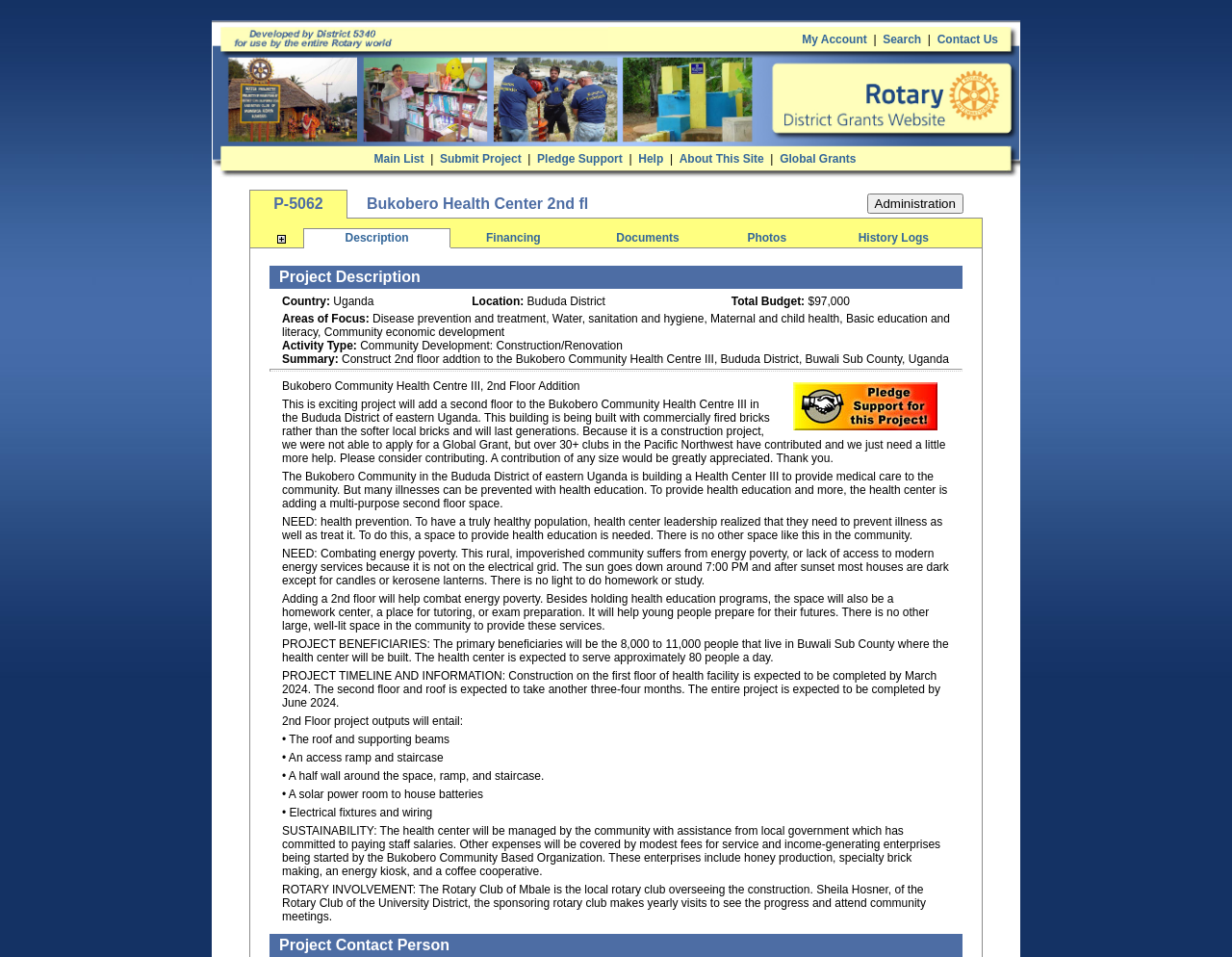Please find and report the bounding box coordinates of the element to click in order to perform the following action: "View project details". The coordinates should be expressed as four float numbers between 0 and 1, in the format [left, top, right, bottom].

[0.203, 0.199, 0.282, 0.227]